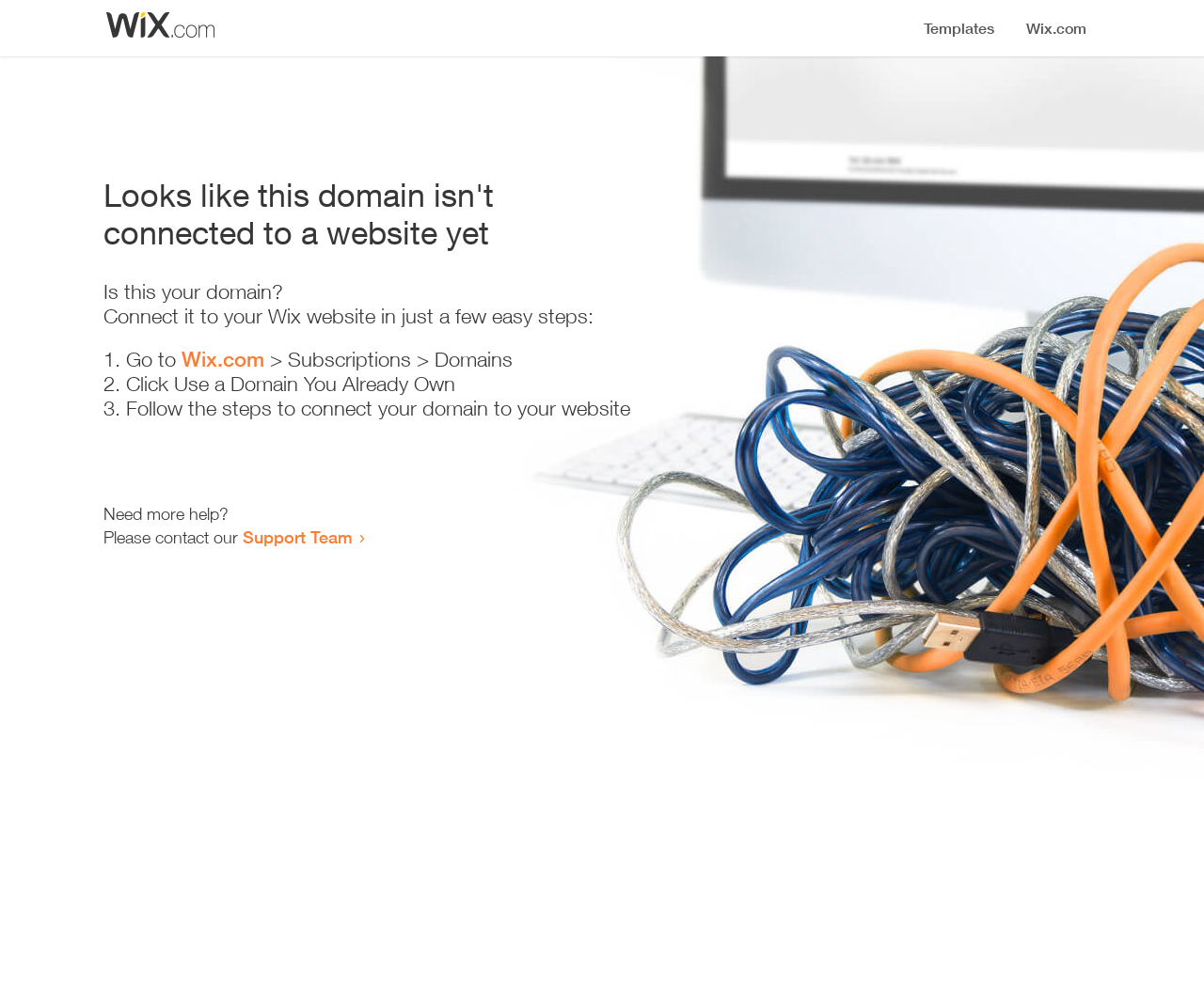Based on the visual content of the image, answer the question thoroughly: Is this webpage related to Wix?

The webpage mentions Wix.com and provides links to Wix.com, which indicates that this webpage is related to Wix and is likely a part of the Wix website or service.